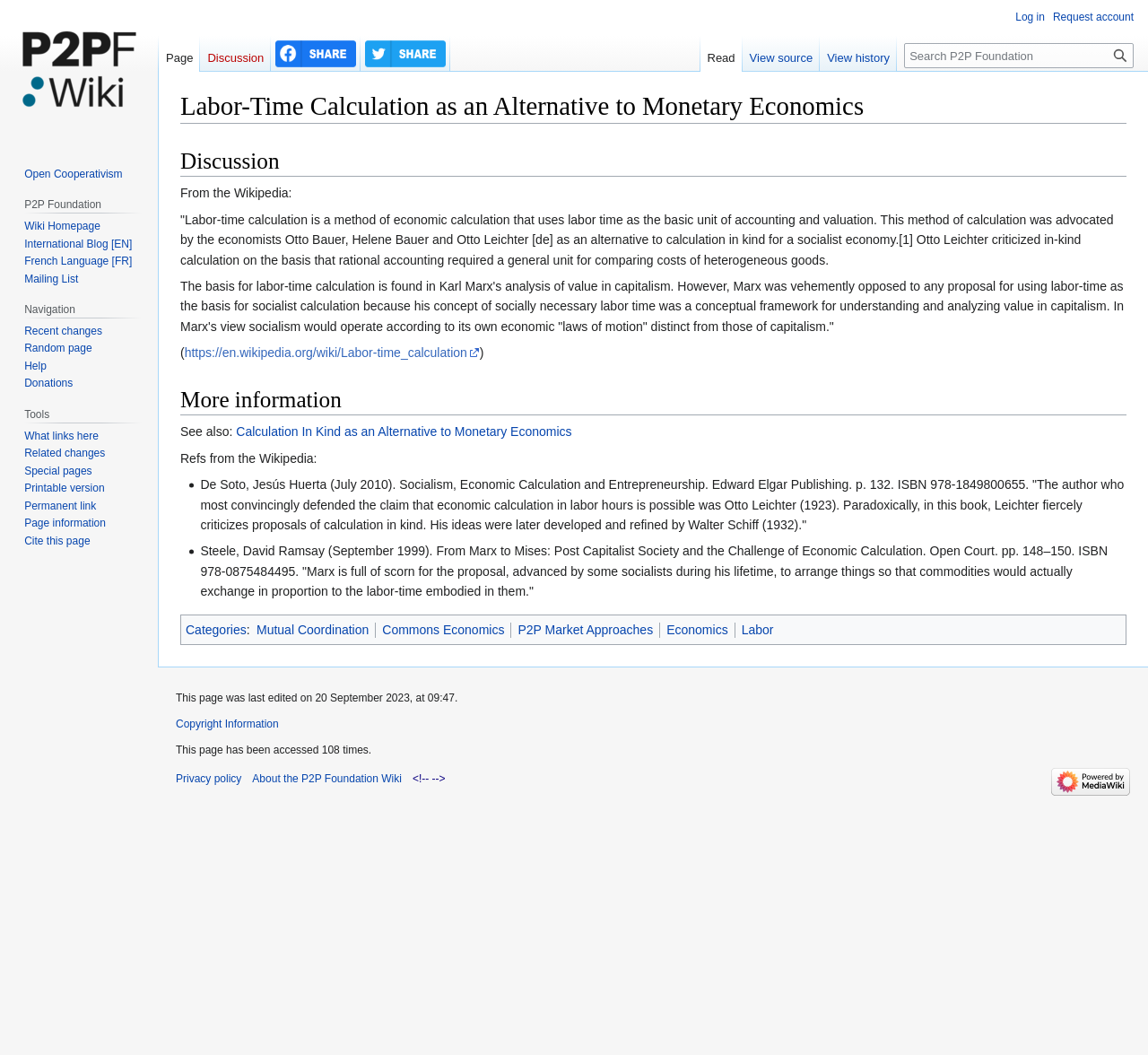Bounding box coordinates must be specified in the format (top-left x, top-left y, bottom-right x, bottom-right y). All values should be floating point numbers between 0 and 1. What are the bounding box coordinates of the UI element described as: title="Visit the main page"

[0.006, 0.0, 0.131, 0.136]